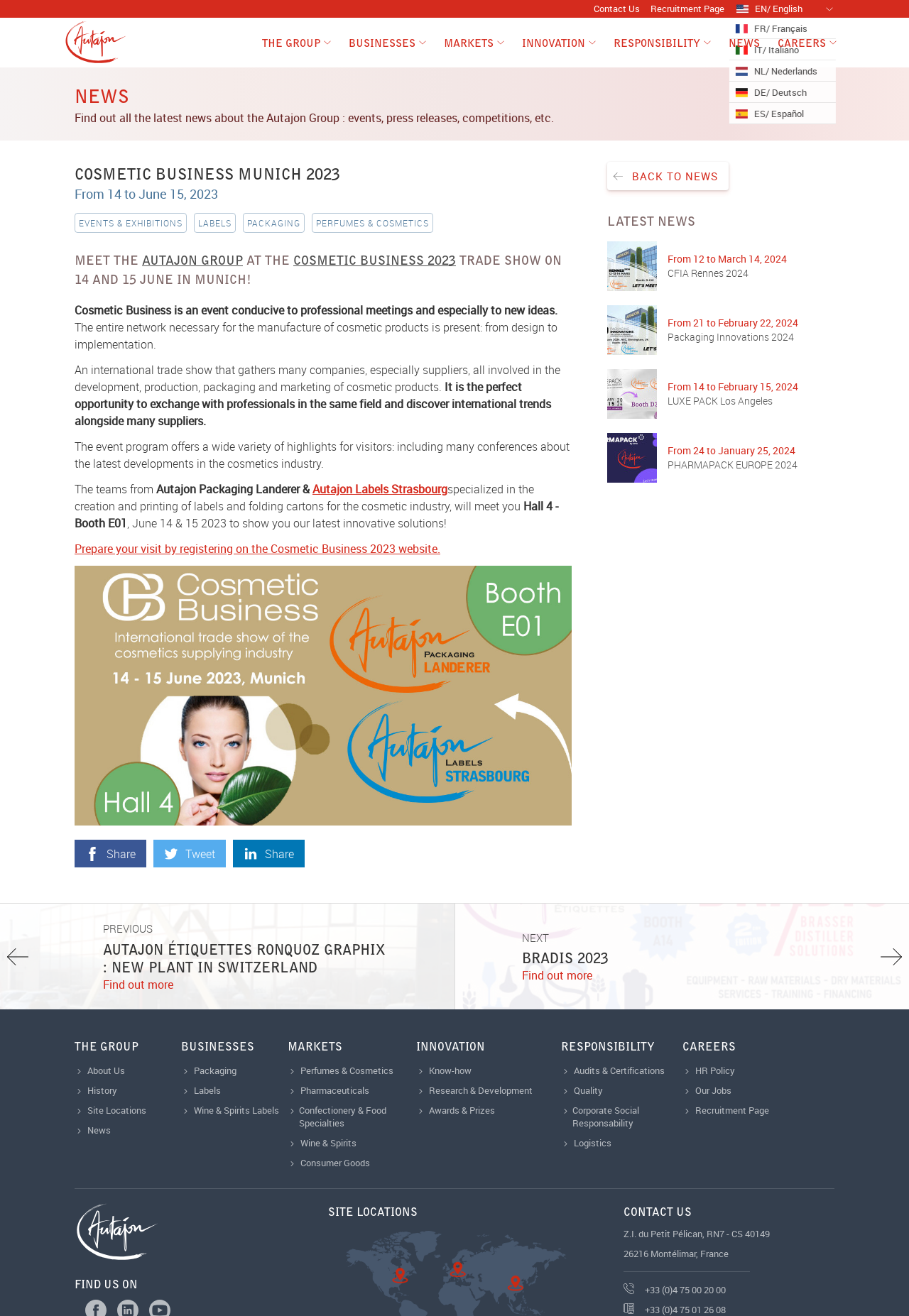Generate a comprehensive description of the webpage.

The webpage is about the Autajon Group, a company that specializes in packaging and labeling solutions. At the top of the page, there are several links to different sections of the website, including "Contact Us", "Recruitment Page", and language options. Below this, there is a main section with a heading "NEWS" and a subheading "COSMETIC BUSINESS MUNICH 2023". 

The main content of the page is about the Autajon Group's participation in the Cosmetic Business trade show in Munich on June 14 and 15, 2023. The text describes the event as an opportunity for professional meetings and new ideas, and mentions that the teams from Autajon Packaging Landerer and Autajon Labels Strasbourg will be present at the trade show. There are also several paragraphs of text that provide more information about the event and the Autajon Group's products and services.

On the right side of the page, there is a section with links to other news articles, including "CFIA Rennes 2024", "Packaging Innovations 2024", and "LUXE PACK Los Angeles". Each of these links has a corresponding image. 

At the bottom of the page, there are links to other sections of the website, including "THE GROUP", "BUSINESSES", and "MARKETS". These links are organized into columns and have corresponding images.